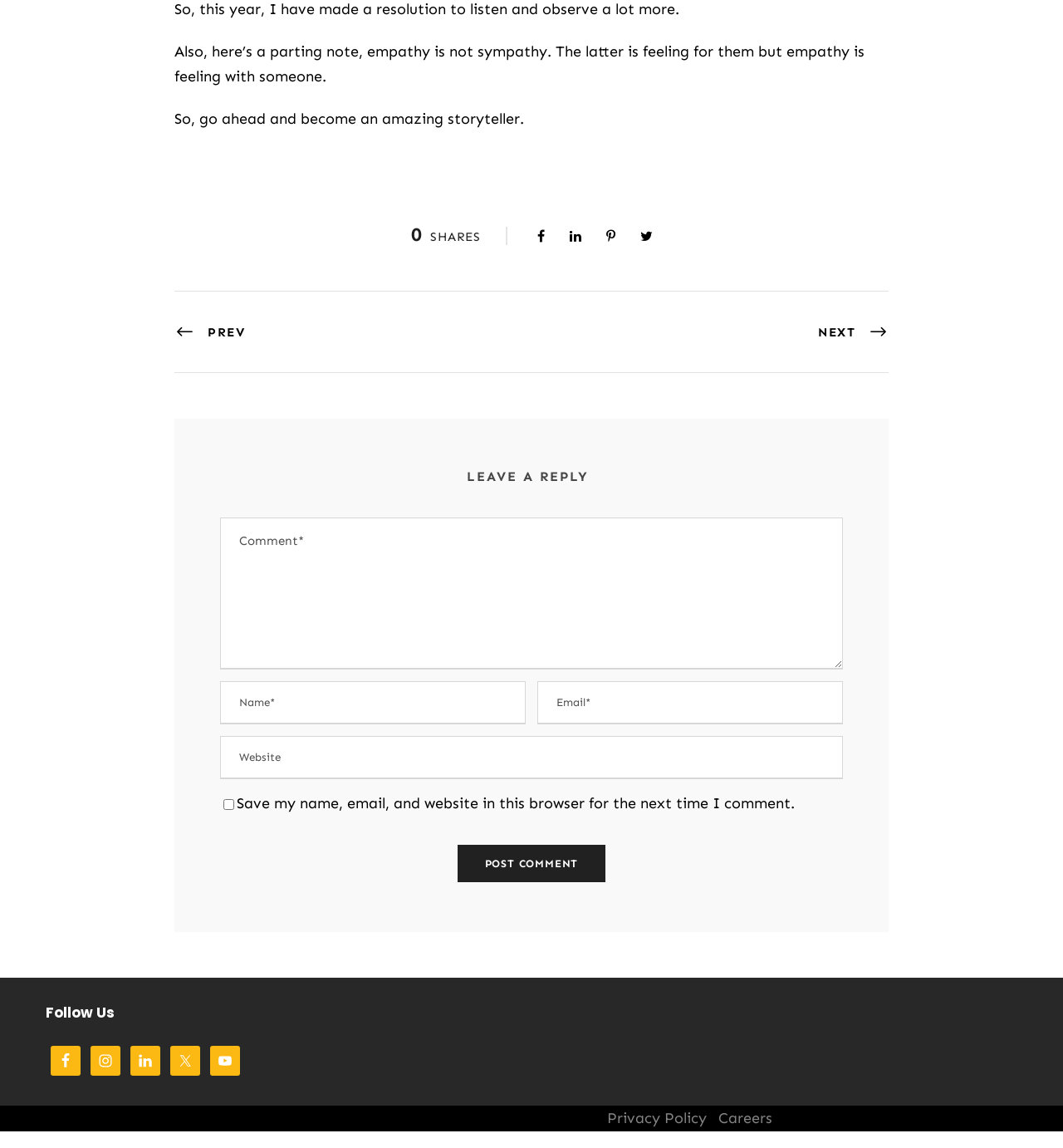Please answer the following question using a single word or phrase: 
What is the purpose of the comment section?

to leave a reply